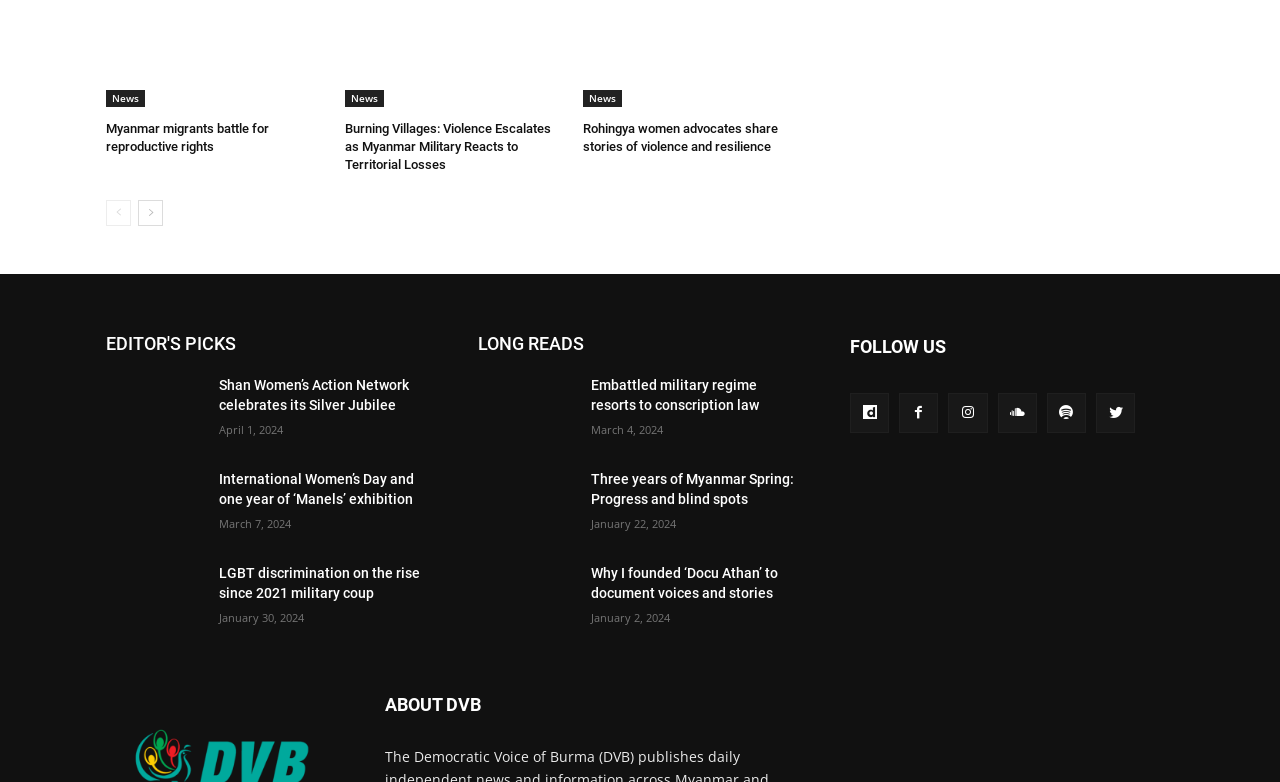Provide a one-word or short-phrase response to the question:
What is the title of the first news article?

Myanmar migrants battle for reproductive rights